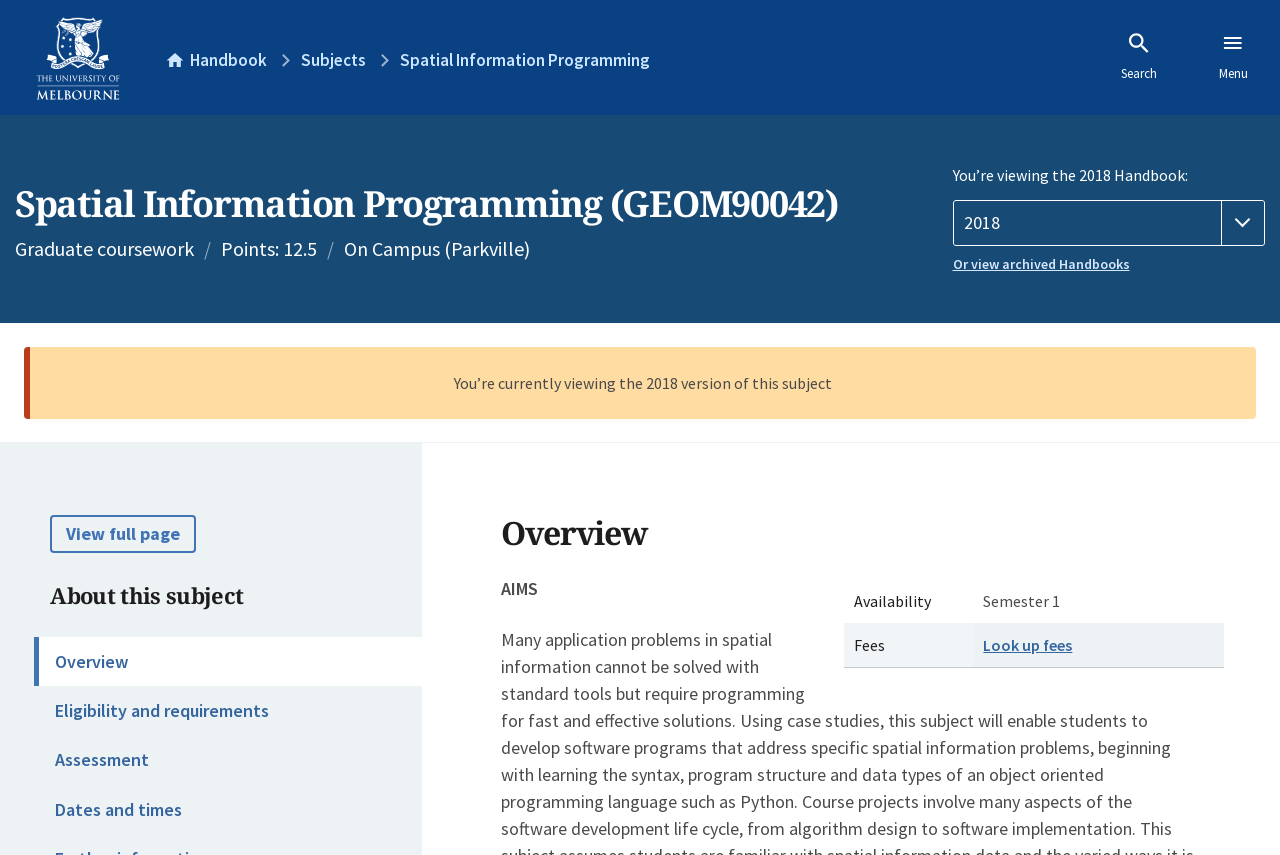Please look at the image and answer the question with a detailed explanation: What is the subject code of the course?

I found the answer by examining the heading element with the text 'Spatial Information Programming (GEOM90042)', which suggests that GEOM90042 is the subject code of the course.